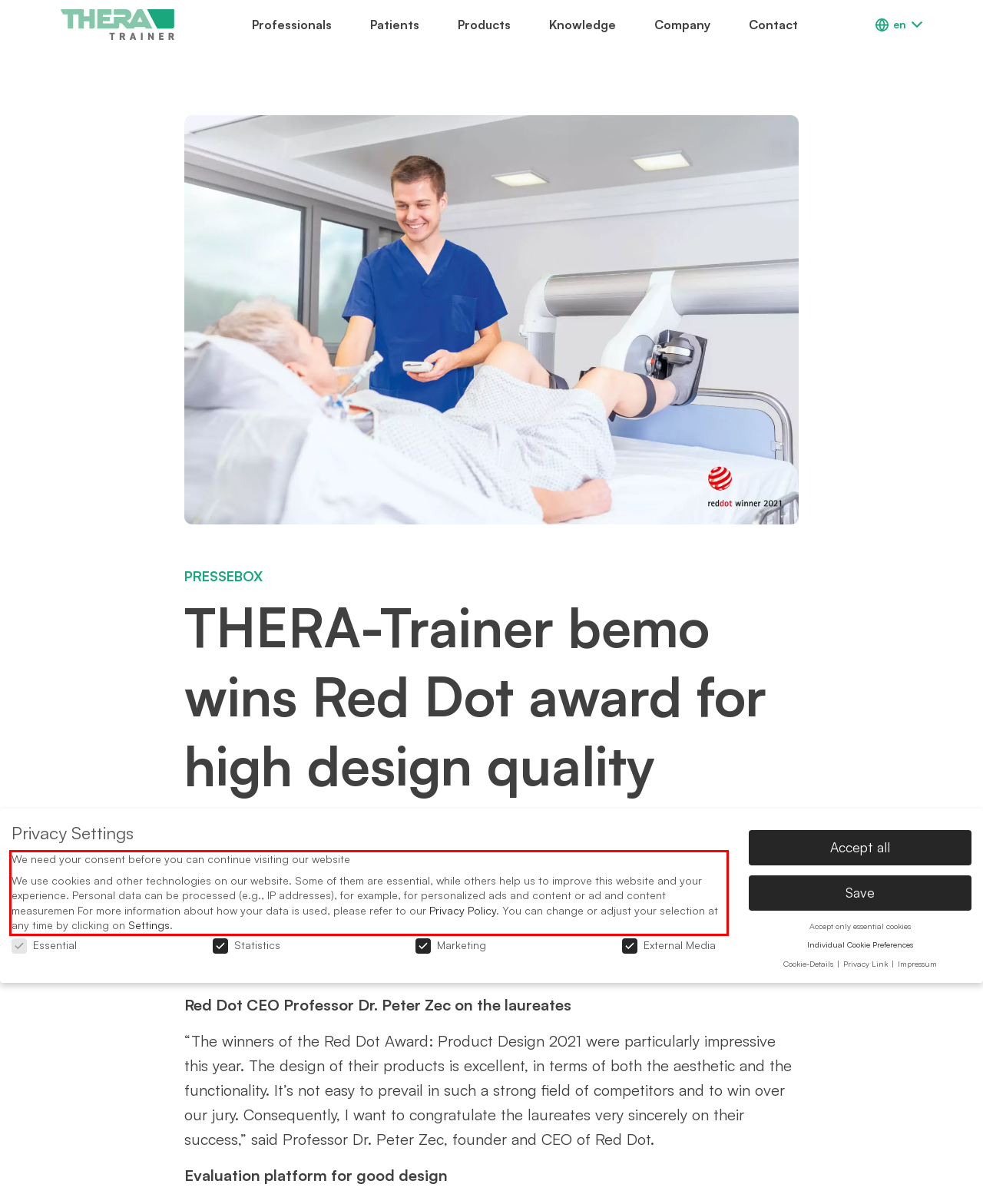With the provided screenshot of a webpage, locate the red bounding box and perform OCR to extract the text content inside it.

We need your consent before you can continue visiting our website We use cookies and other technologies on our website. Some of them are essential, while others help us to improve this website and your experience. Personal data can be processed (e.g., IP addresses), for example, for personalized ads and content or ad and content measuremen For more information about how your data is used, please refer to our Privacy Policy. You can change or adjust your selection at any time by clicking on Settings.